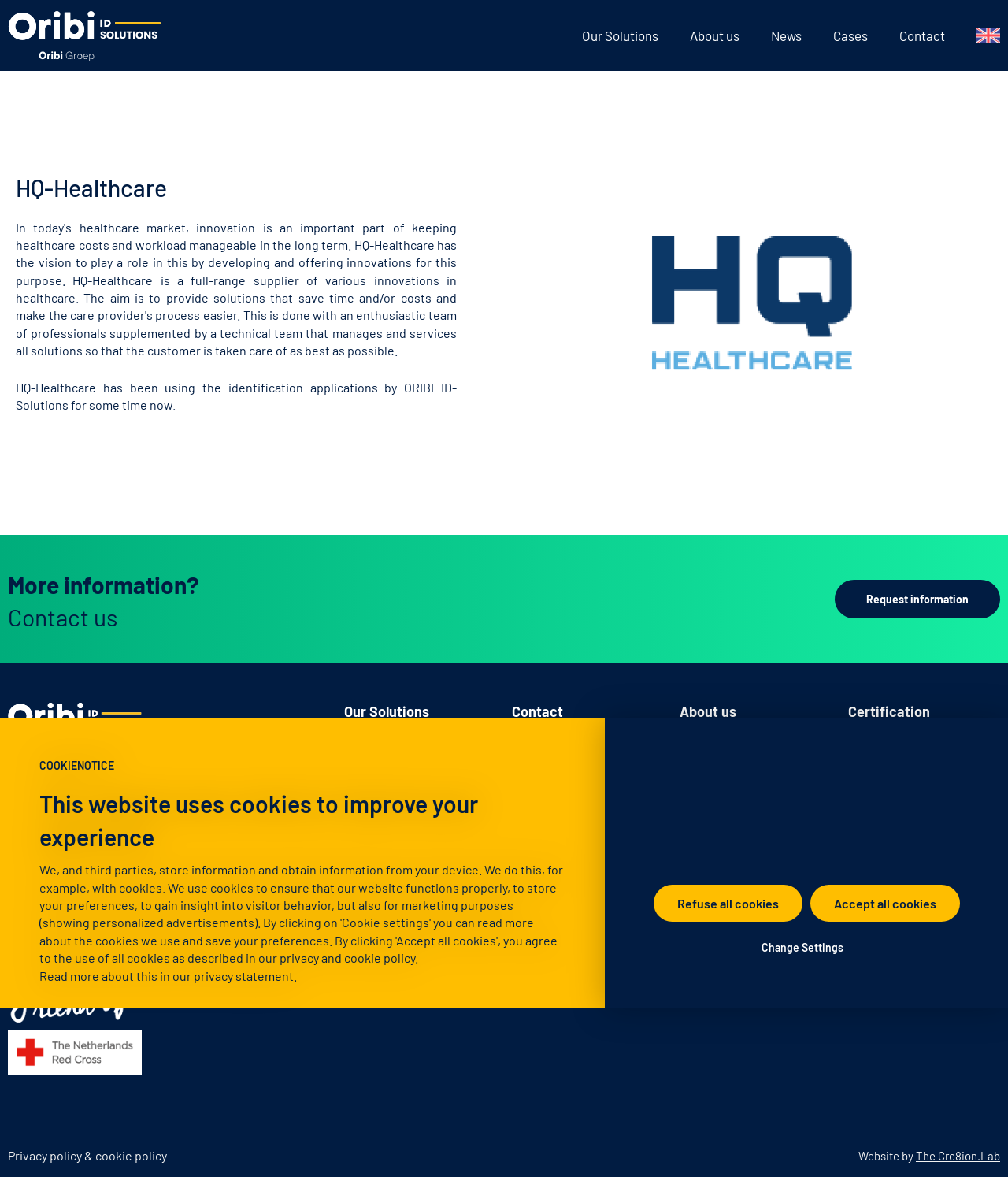Give the bounding box coordinates for this UI element: "Request information". The coordinates should be four float numbers between 0 and 1, arranged as [left, top, right, bottom].

[0.828, 0.492, 0.992, 0.526]